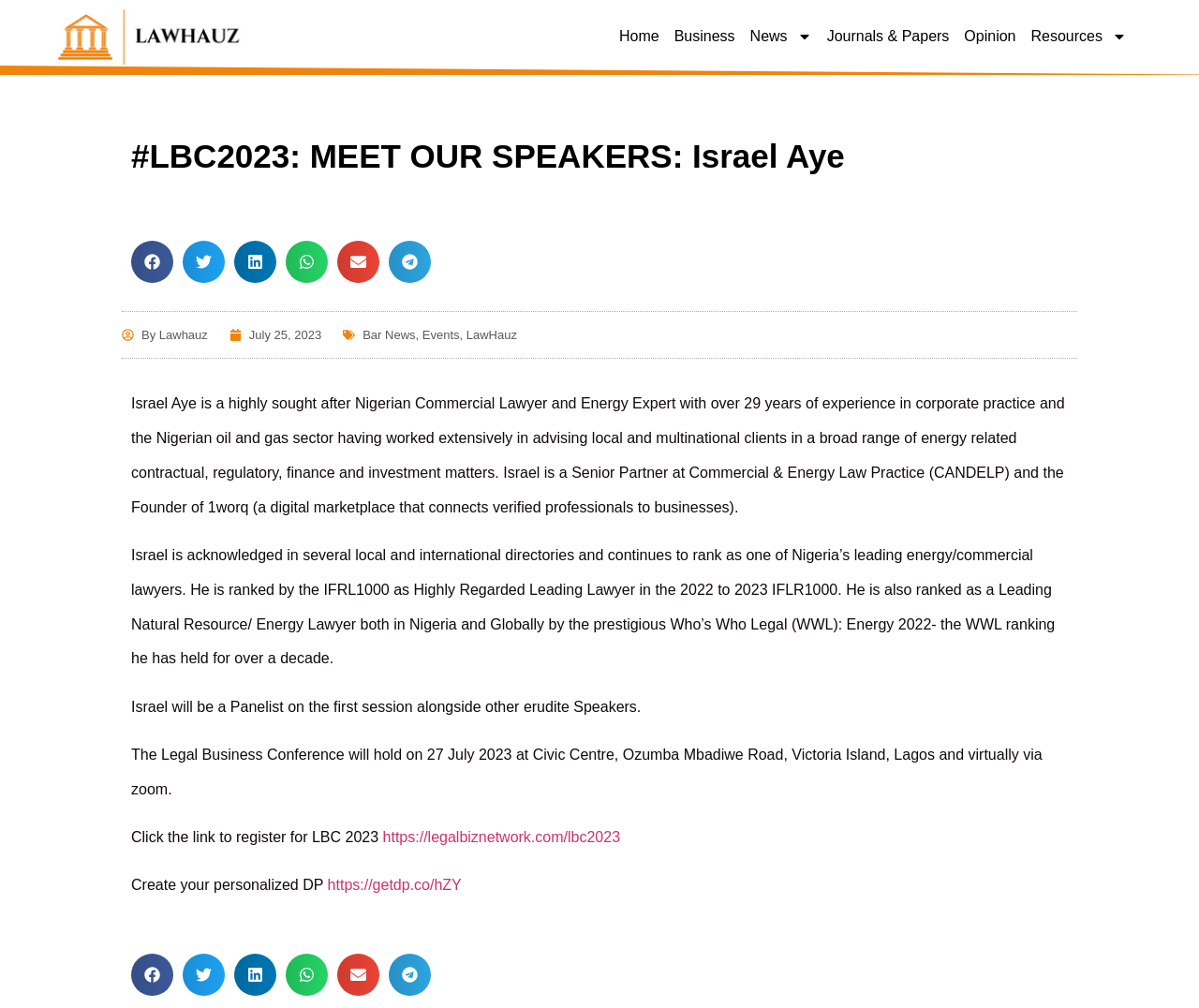Give a concise answer of one word or phrase to the question: 
What is the ranking of Israel Aye in the 2022 to 2023 IFLR1000?

Highly Regarded Leading Lawyer